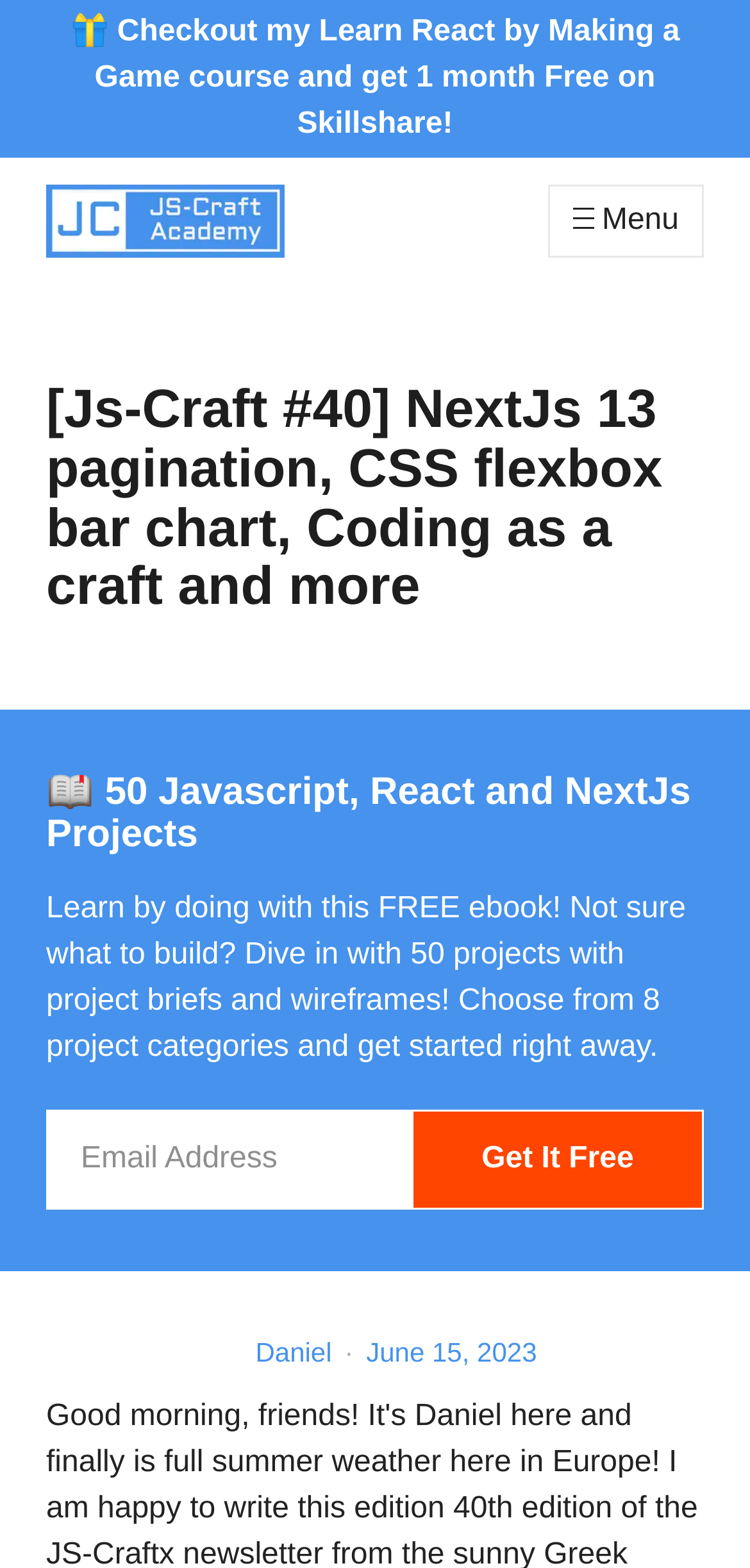Specify the bounding box coordinates of the element's region that should be clicked to achieve the following instruction: "Call us using US phone number". The bounding box coordinates consist of four float numbers between 0 and 1, in the format [left, top, right, bottom].

None